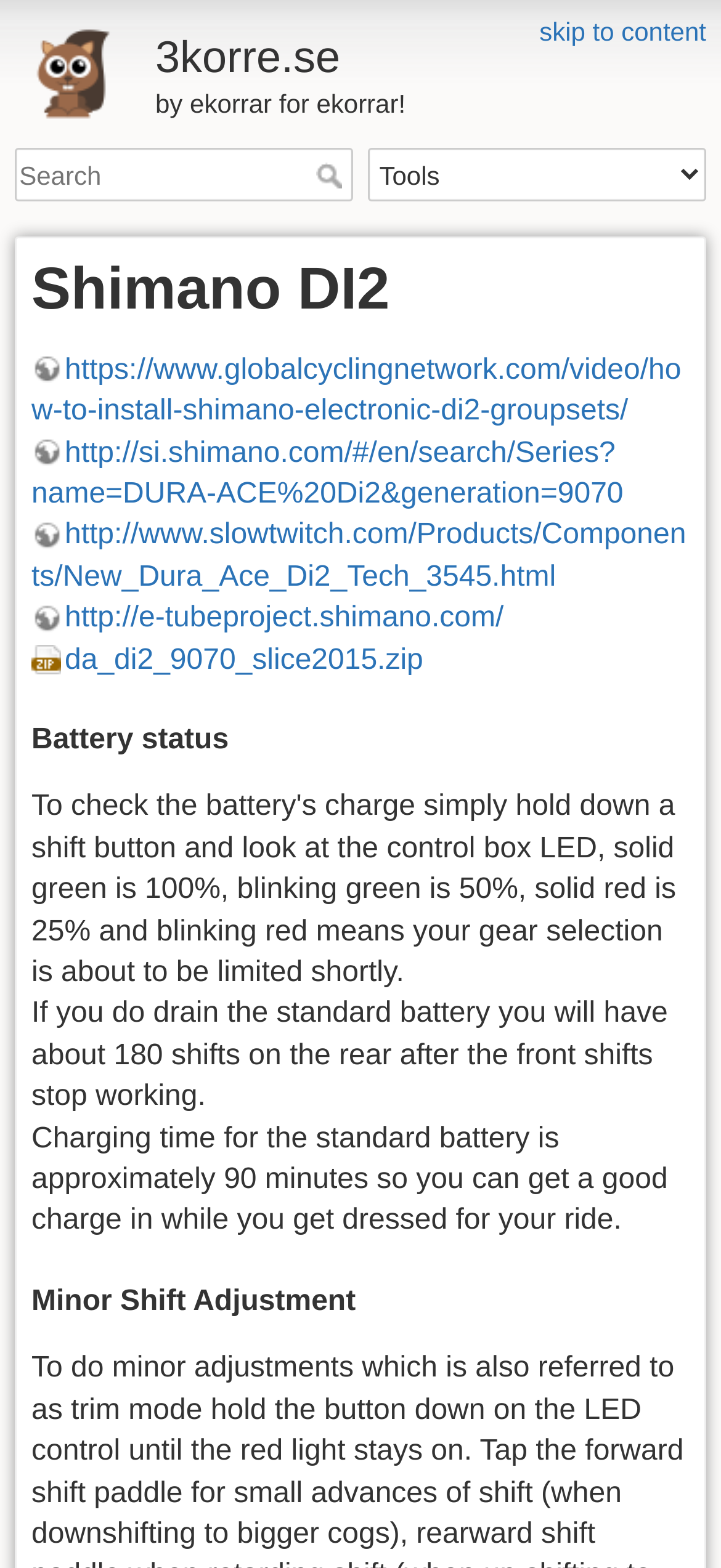Please examine the image and provide a detailed answer to the question: What is the purpose of the search bar?

The search bar is located near the top of the page and has a textbox and a 'Search' button. This suggests that it is intended for users to search the website for specific content.